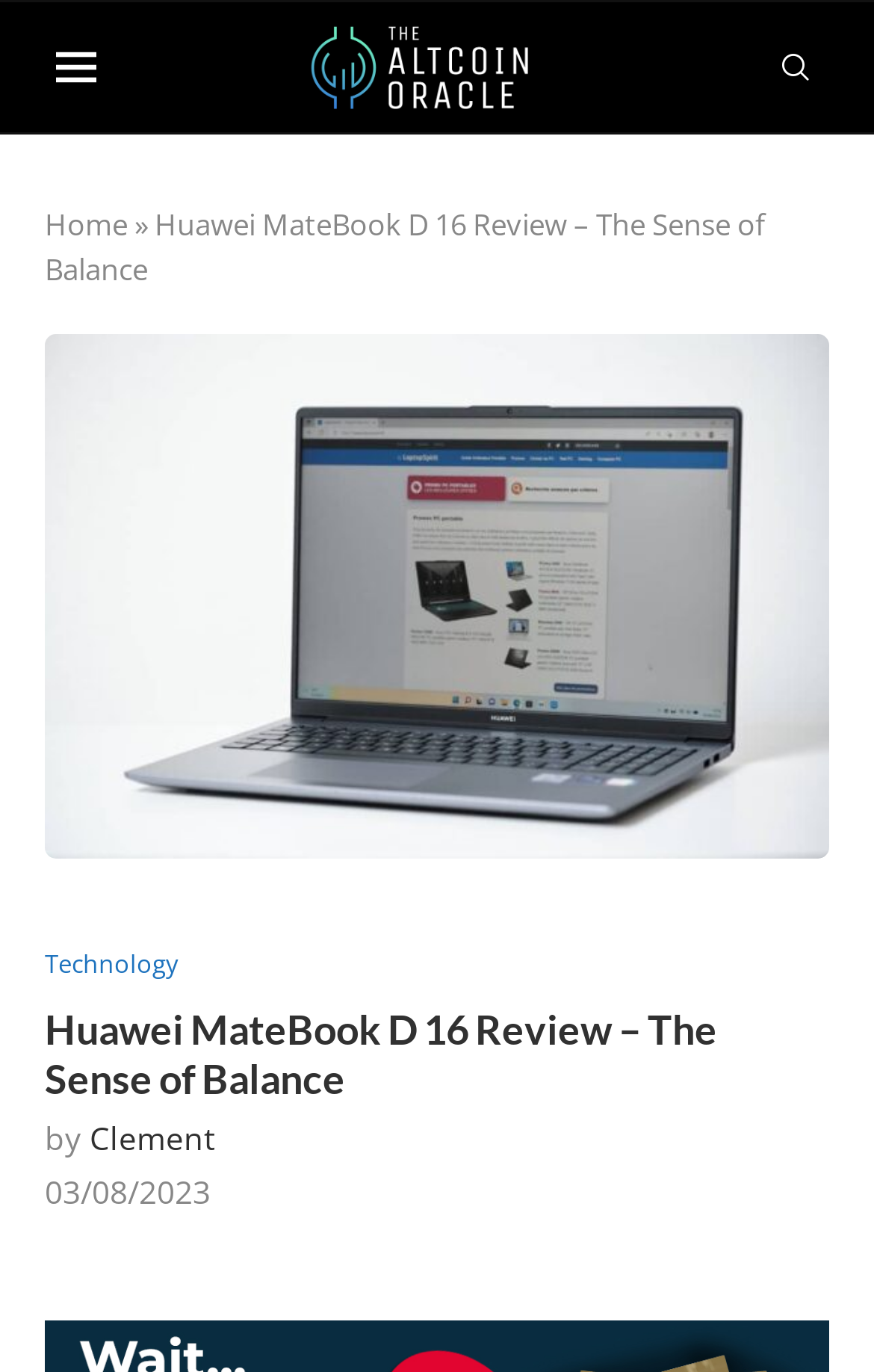Locate the UI element described by Home in the provided webpage screenshot. Return the bounding box coordinates in the format (top-left x, top-left y, bottom-right x, bottom-right y), ensuring all values are between 0 and 1.

[0.051, 0.149, 0.146, 0.178]